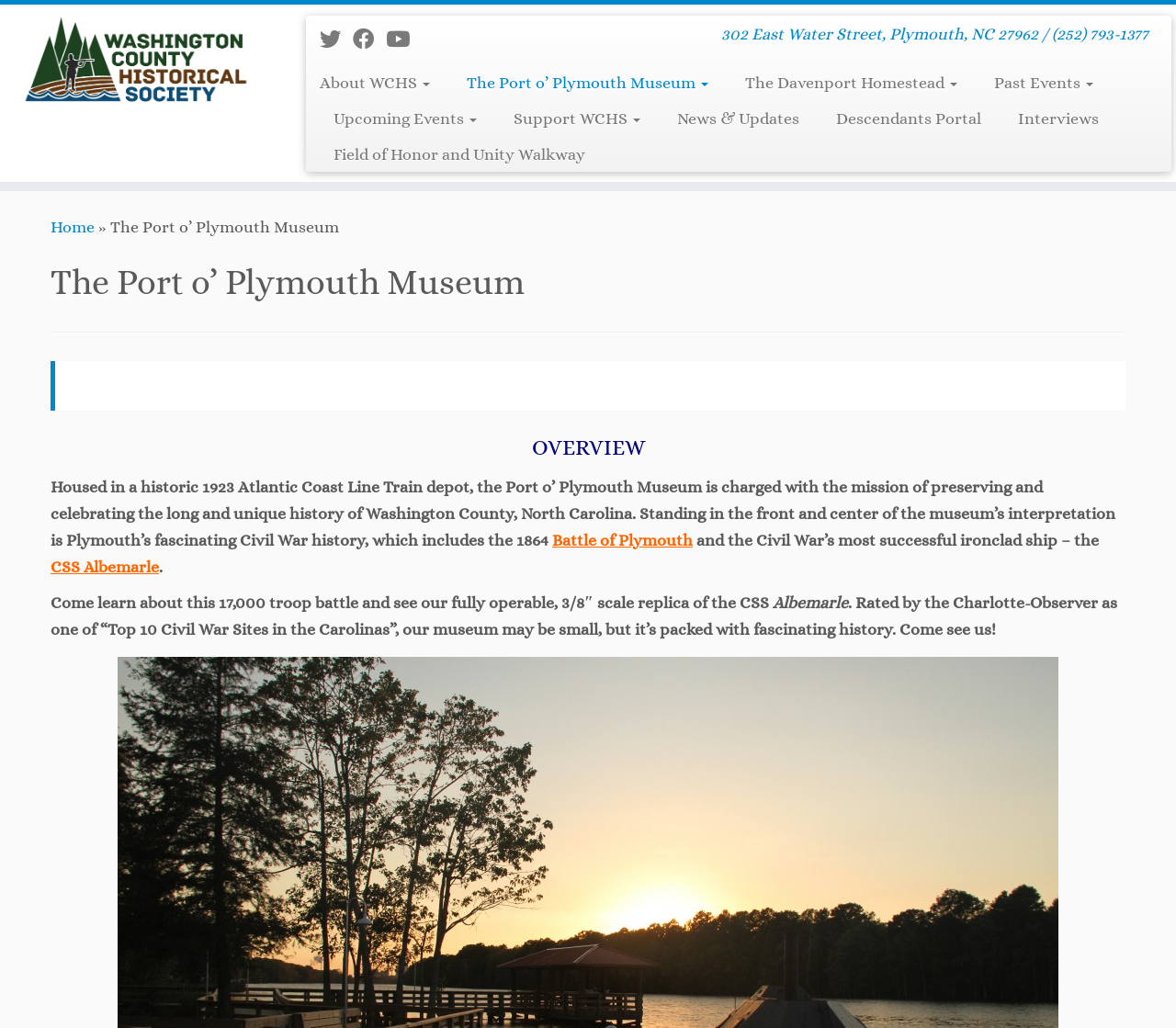Where is the Albemarle replica located?
Based on the visual, give a brief answer using one word or a short phrase.

Behind the Port o' Plymouth Museum on the Roanoke River